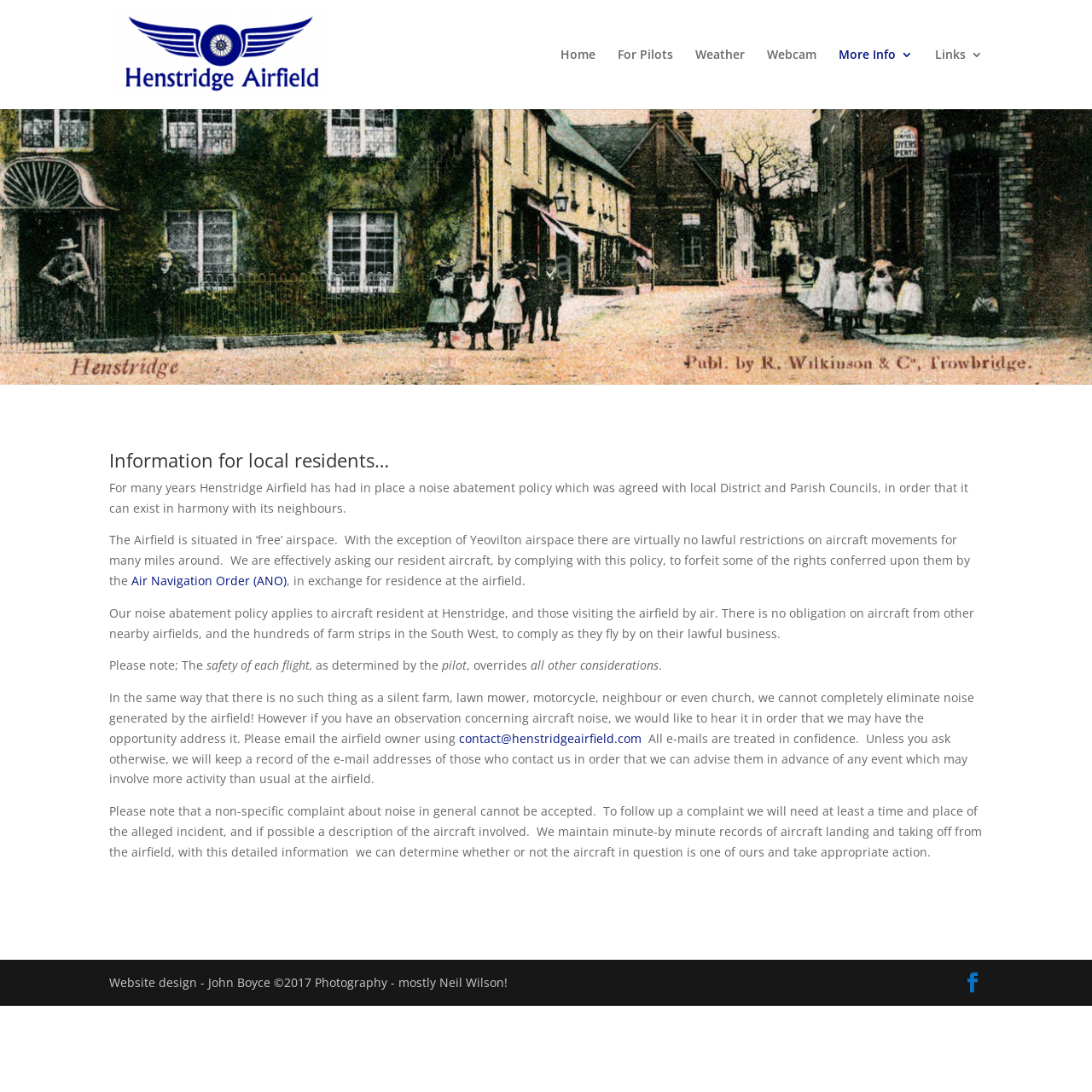Identify the bounding box coordinates for the element you need to click to achieve the following task: "Check the current weather". The coordinates must be four float values ranging from 0 to 1, formatted as [left, top, right, bottom].

[0.637, 0.045, 0.682, 0.1]